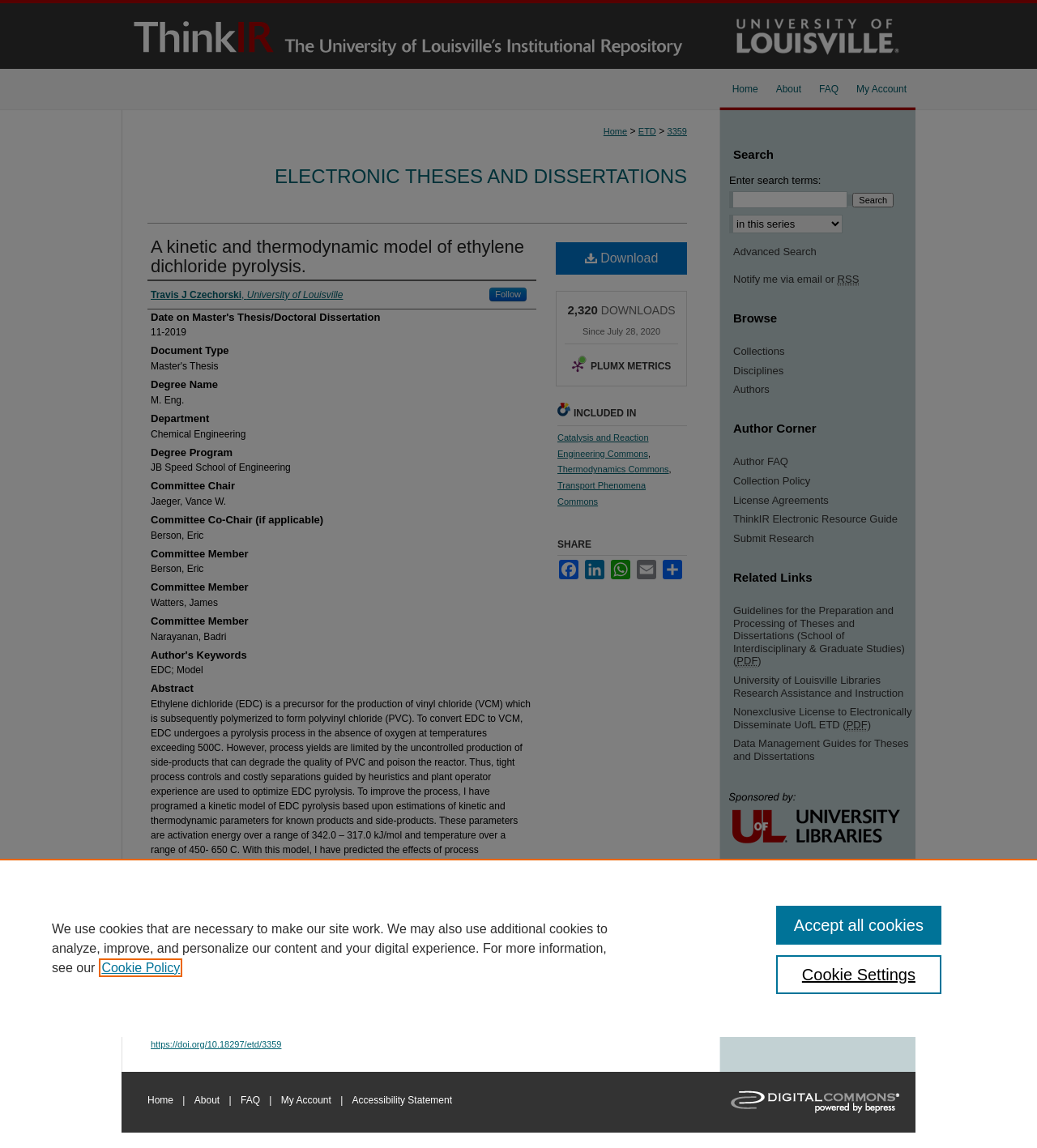Can you show the bounding box coordinates of the region to click on to complete the task described in the instruction: "View the abstract"?

[0.145, 0.608, 0.512, 0.86]